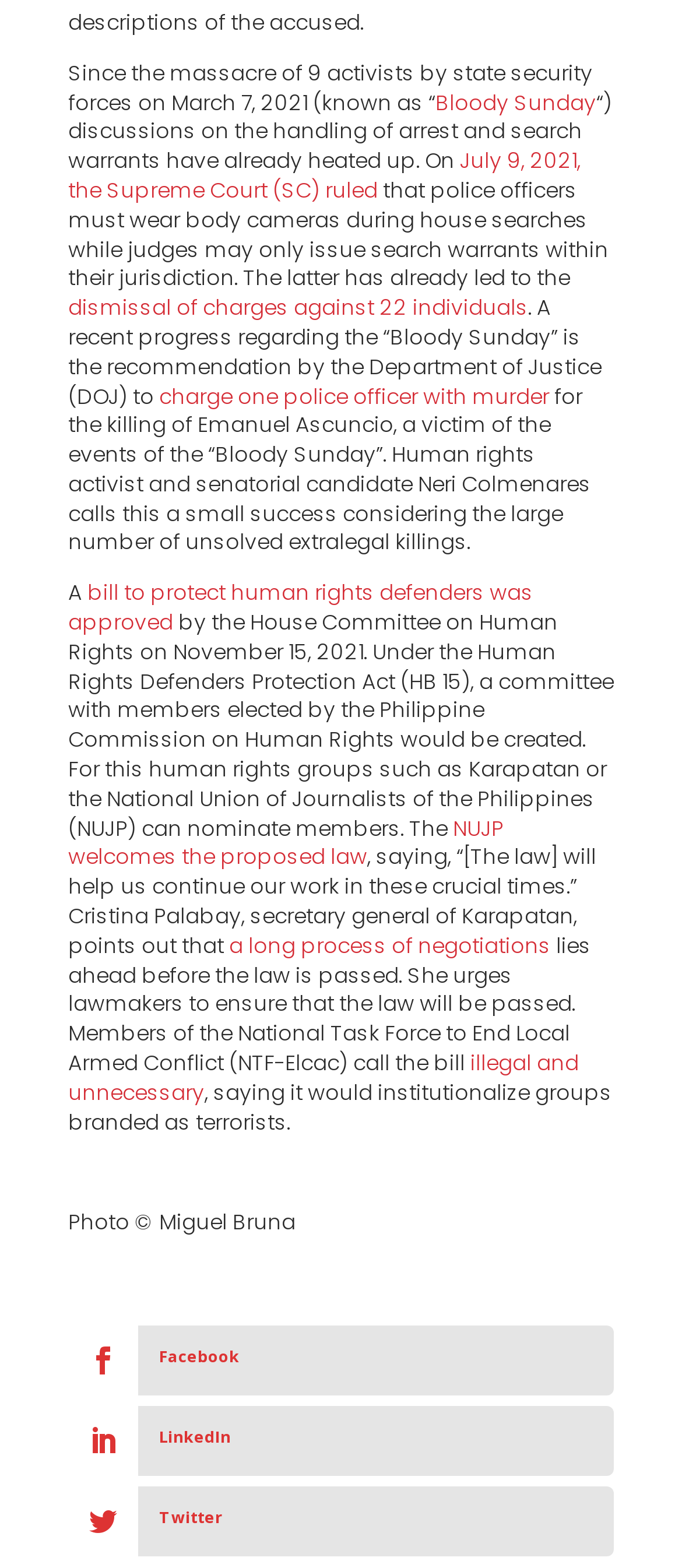How many individuals had charges dismissed?
Based on the image, answer the question with as much detail as possible.

According to the text, the Supreme Court's ruling led to the dismissal of charges against 22 individuals.